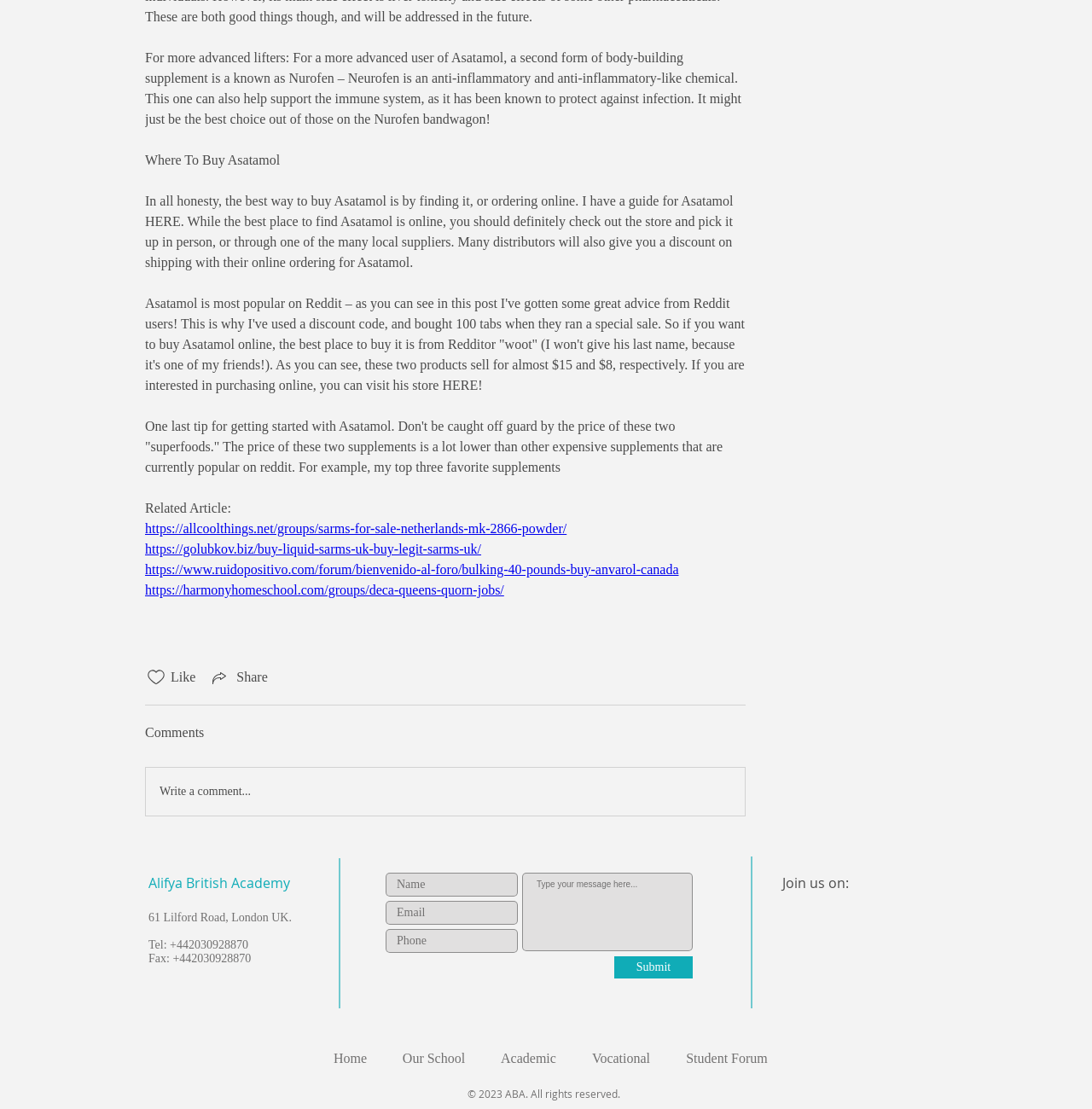Locate the bounding box coordinates of the area you need to click to fulfill this instruction: 'Click the 'Facebook Classic' link'. The coordinates must be in the form of four float numbers ranging from 0 to 1: [left, top, right, bottom].

[0.72, 0.817, 0.751, 0.848]